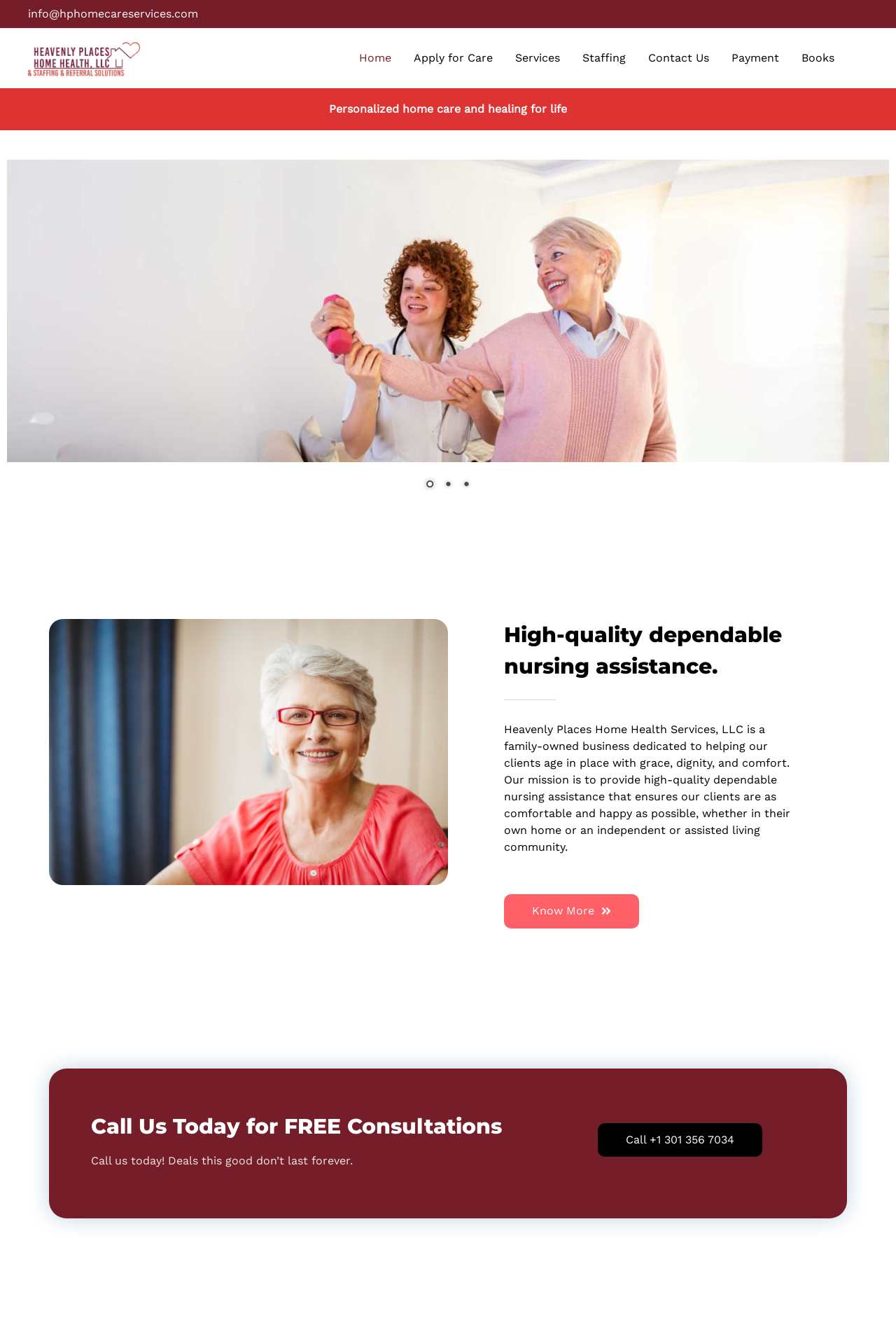Find the bounding box coordinates of the clickable area required to complete the following action: "Call the company for a free consultation".

[0.667, 0.85, 0.851, 0.875]